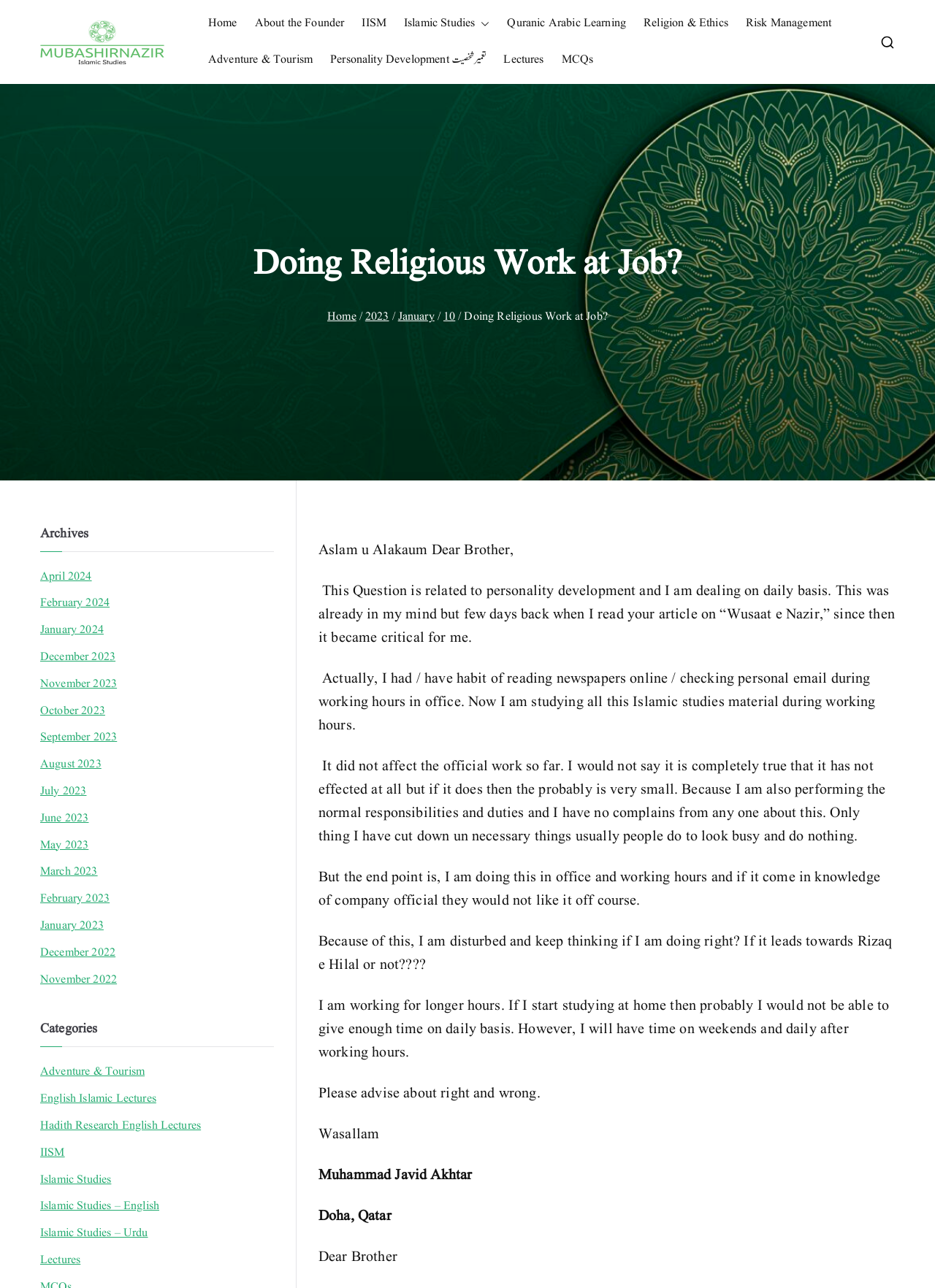Identify the bounding box coordinates of the element that should be clicked to fulfill this task: "Click on the 'Home' link". The coordinates should be provided as four float numbers between 0 and 1, i.e., [left, top, right, bottom].

[0.223, 0.011, 0.254, 0.026]